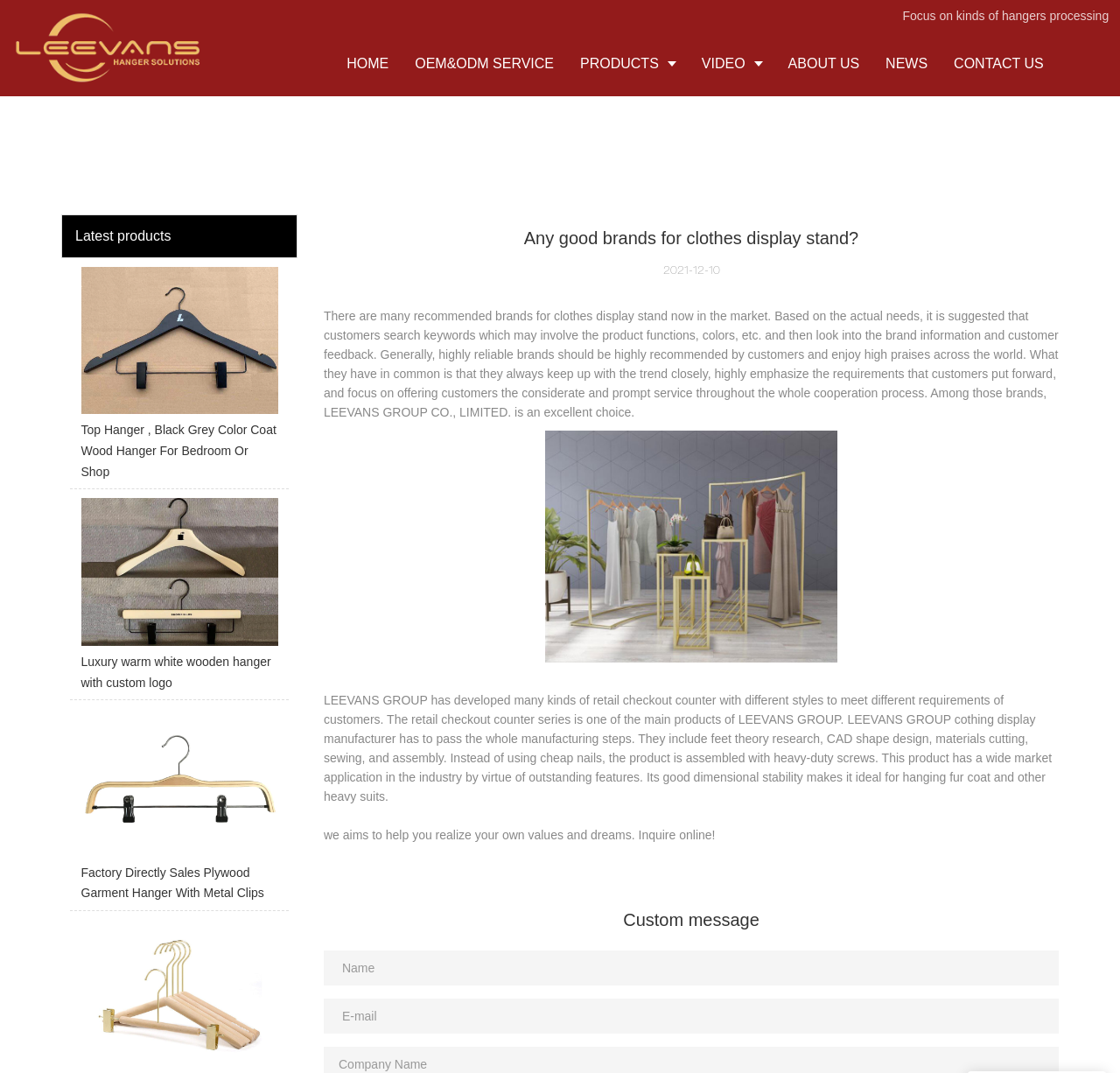Could you find the bounding box coordinates of the clickable area to complete this instruction: "View the Top Hanger product"?

[0.062, 0.248, 0.258, 0.455]